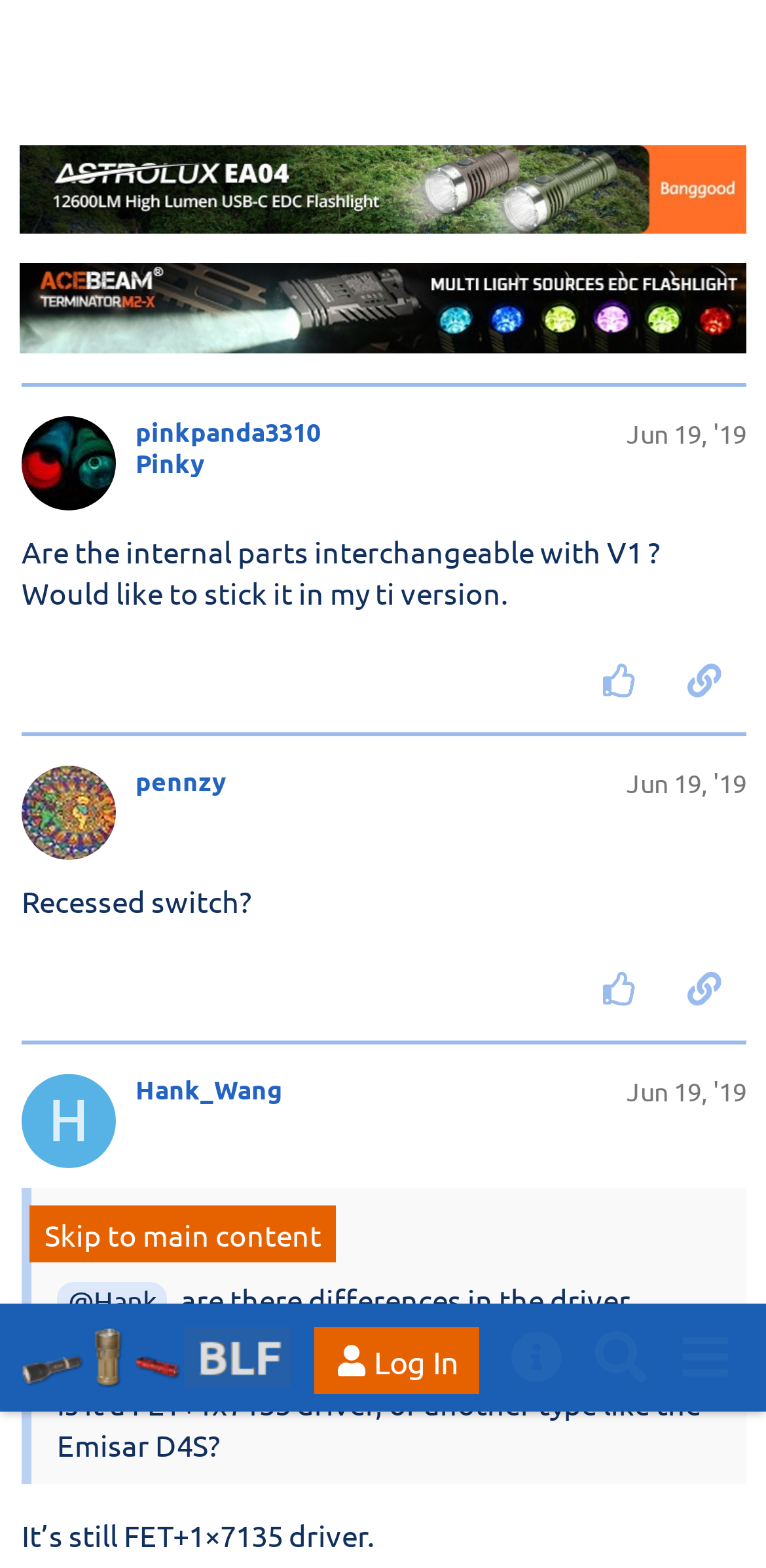Please give the bounding box coordinates of the area that should be clicked to fulfill the following instruction: "Copy a link to a post". The coordinates should be in the format of four float numbers from 0 to 1, i.e., [left, top, right, bottom].

[0.864, 0.179, 0.974, 0.227]